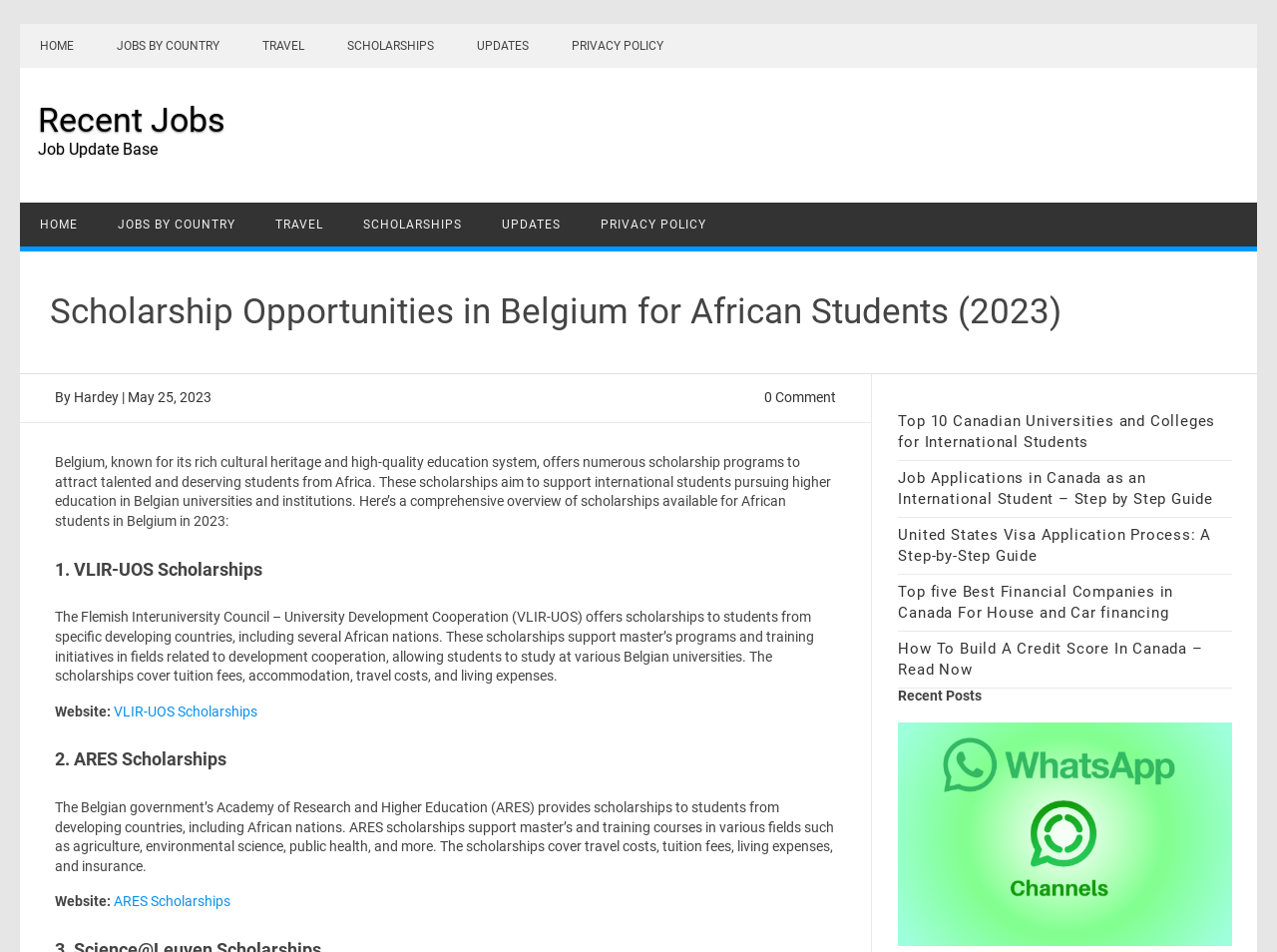How many scholarship programs are mentioned?
Using the information presented in the image, please offer a detailed response to the question.

The webpage mentions two scholarship programs: VLIR-UOS Scholarships and ARES Scholarships. These programs are described in detail, including their eligibility criteria, benefits, and application procedures.